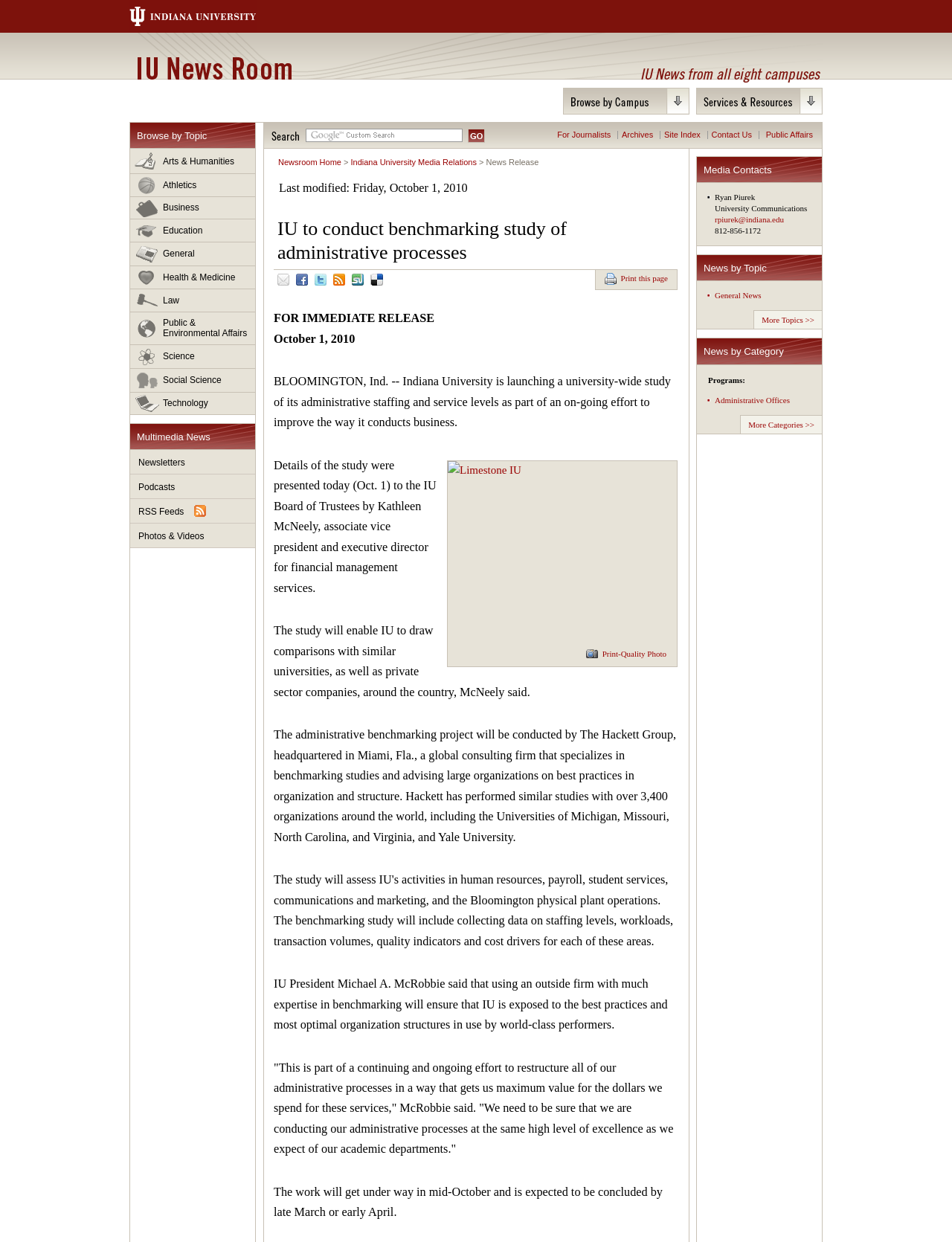Please look at the image and answer the question with a detailed explanation: What is the purpose of the benchmarking study?

The webpage states that the study is part of an on-going effort to improve the way Indiana University conducts business. This implies that the purpose of the study is to identify areas for improvement and implement changes to enhance the university's business operations.